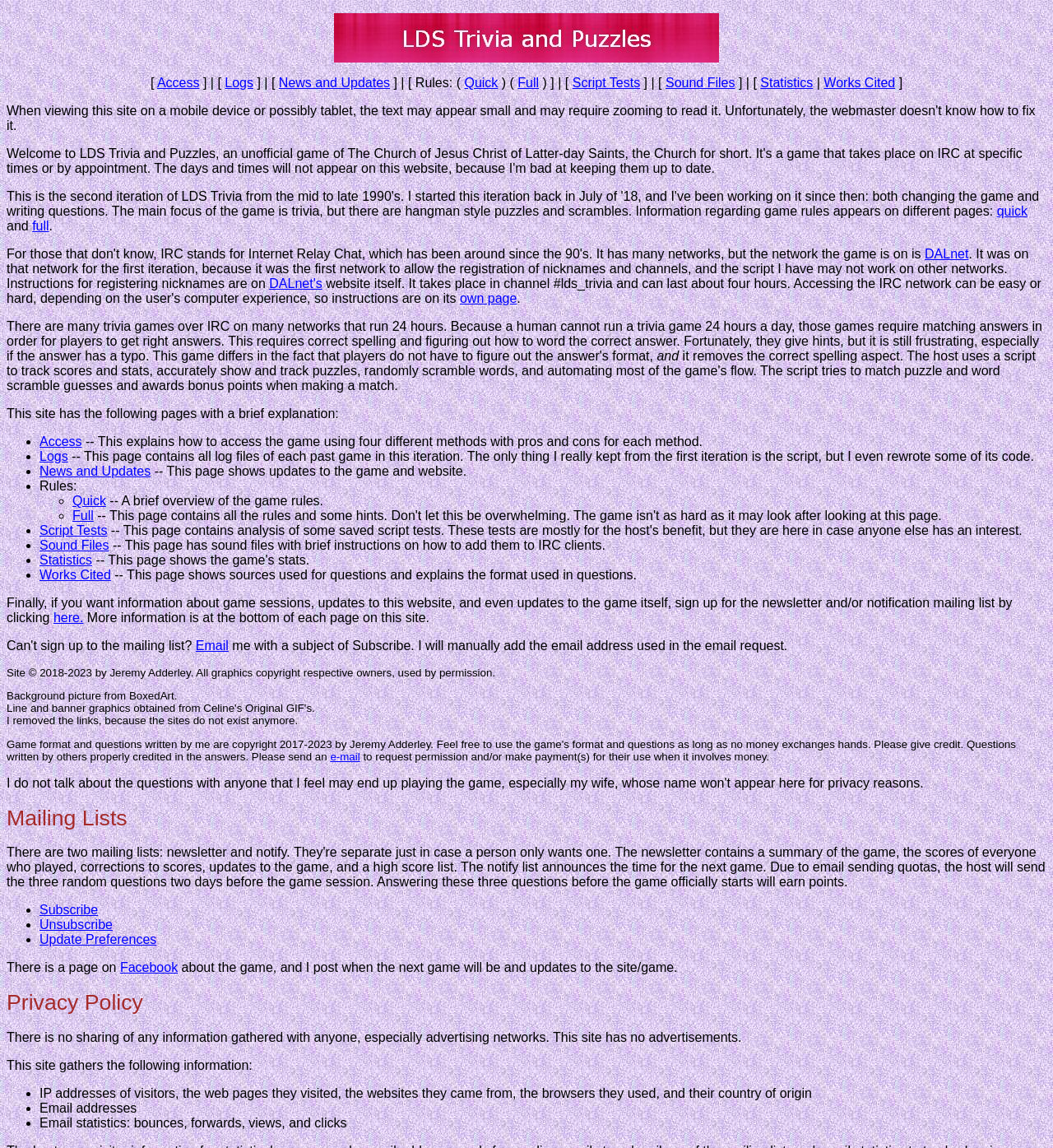Specify the bounding box coordinates of the element's area that should be clicked to execute the given instruction: "Subscribe to the newsletter". The coordinates should be four float numbers between 0 and 1, i.e., [left, top, right, bottom].

[0.051, 0.532, 0.079, 0.544]